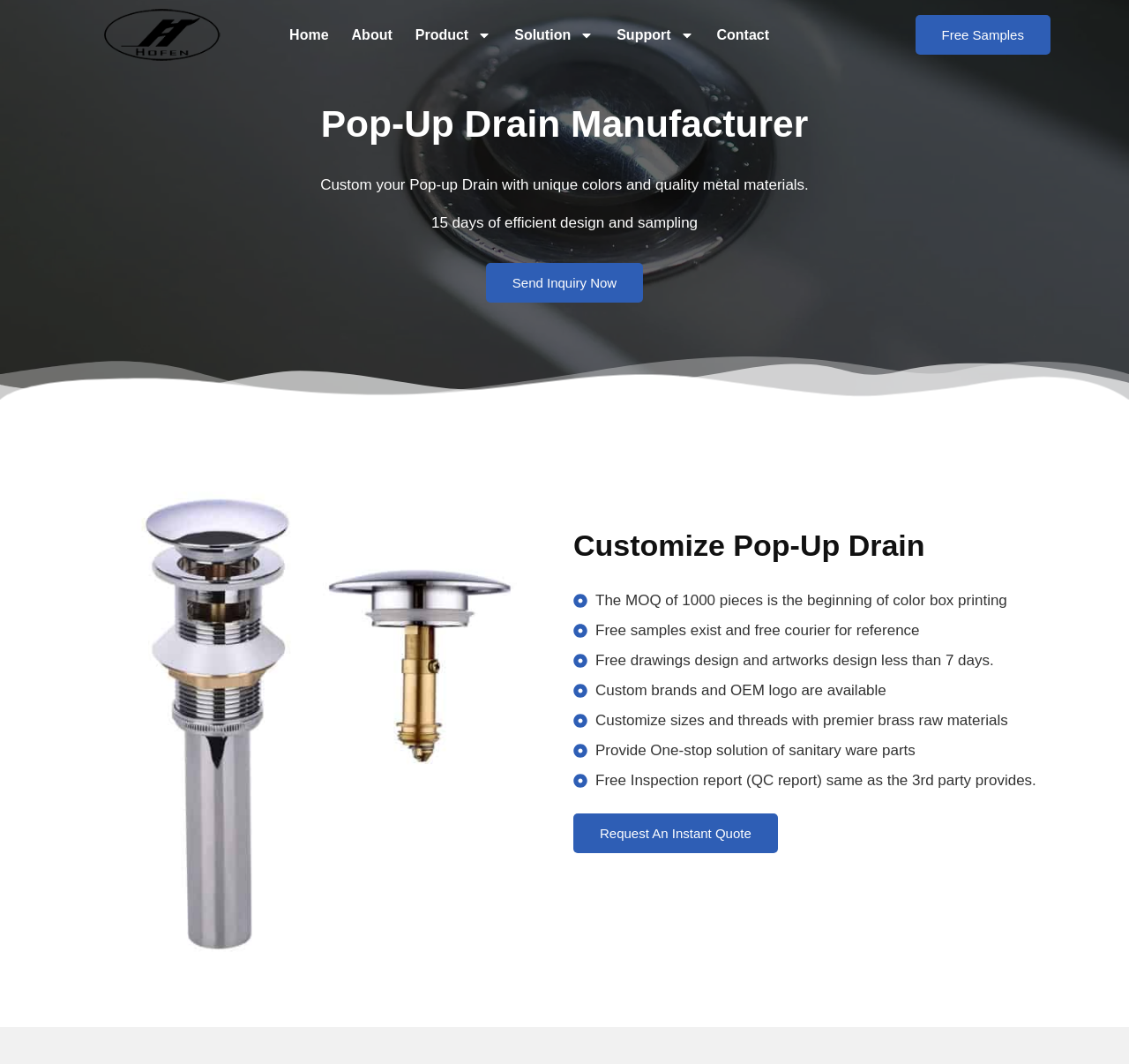Find the bounding box coordinates of the clickable area that will achieve the following instruction: "Contact us".

[0.629, 0.025, 0.688, 0.041]